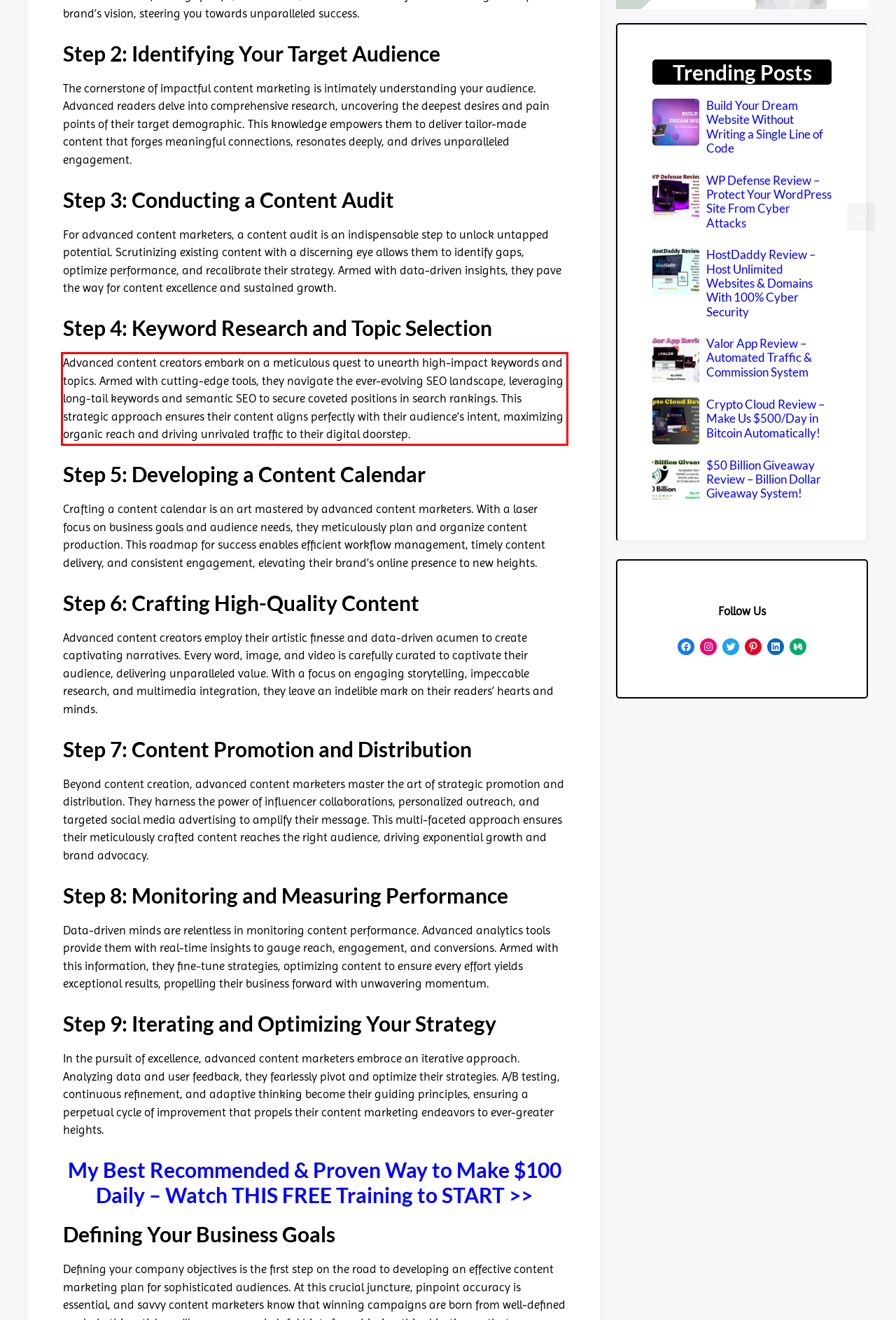Please perform OCR on the text content within the red bounding box that is highlighted in the provided webpage screenshot.

Advanced content creators embark on a meticulous quest to unearth high-impact keywords and topics. Armed with cutting-edge tools, they navigate the ever-evolving SEO landscape, leveraging long-tail keywords and semantic SEO to secure coveted positions in search rankings. This strategic approach ensures their content aligns perfectly with their audience’s intent, maximizing organic reach and driving unrivaled traffic to their digital doorstep.